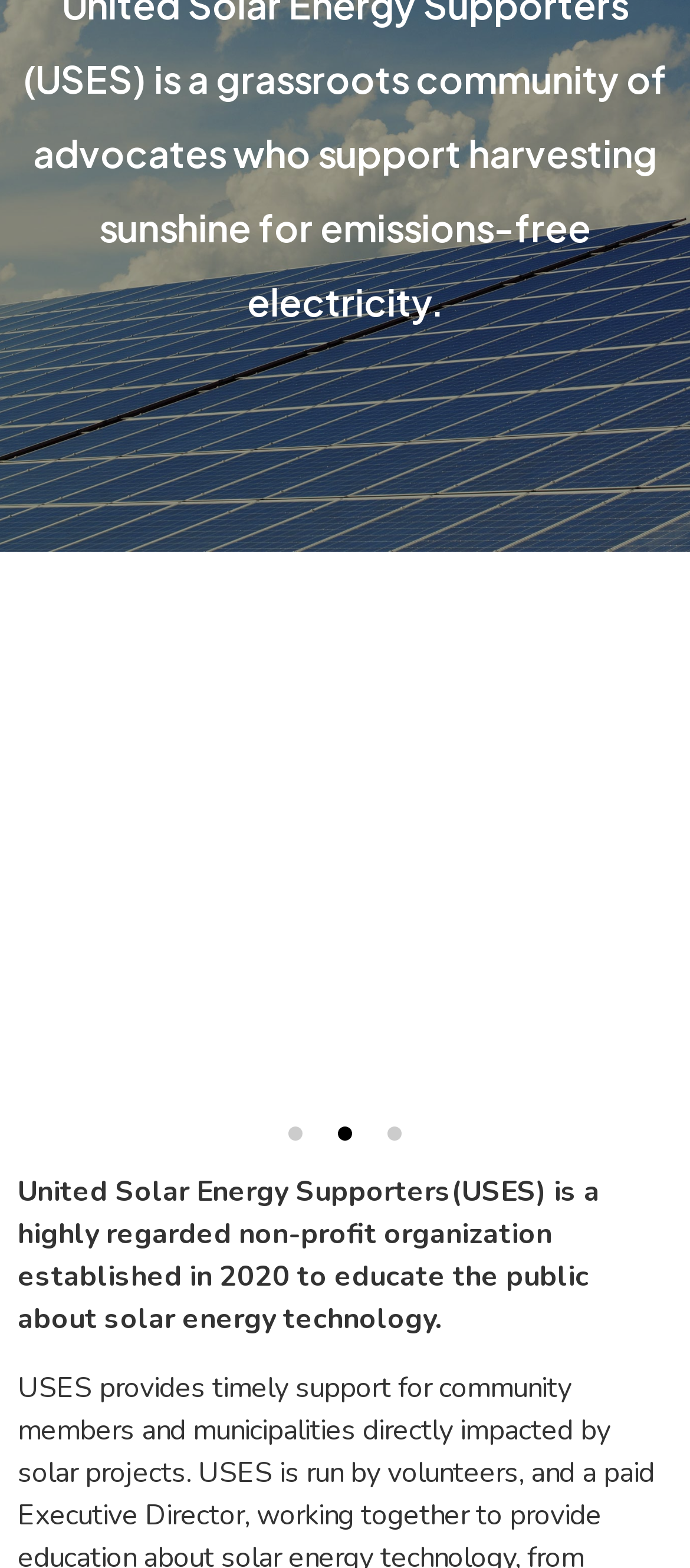What is the purpose of the organization?
Look at the screenshot and provide an in-depth answer.

I read the text description on the webpage, which states that 'United Solar Energy Supporters(USES) is a highly regarded non-profit organization established in 2020 to educate the public about solar energy technology.' This suggests that the primary purpose of the organization is to educate the public about solar energy.